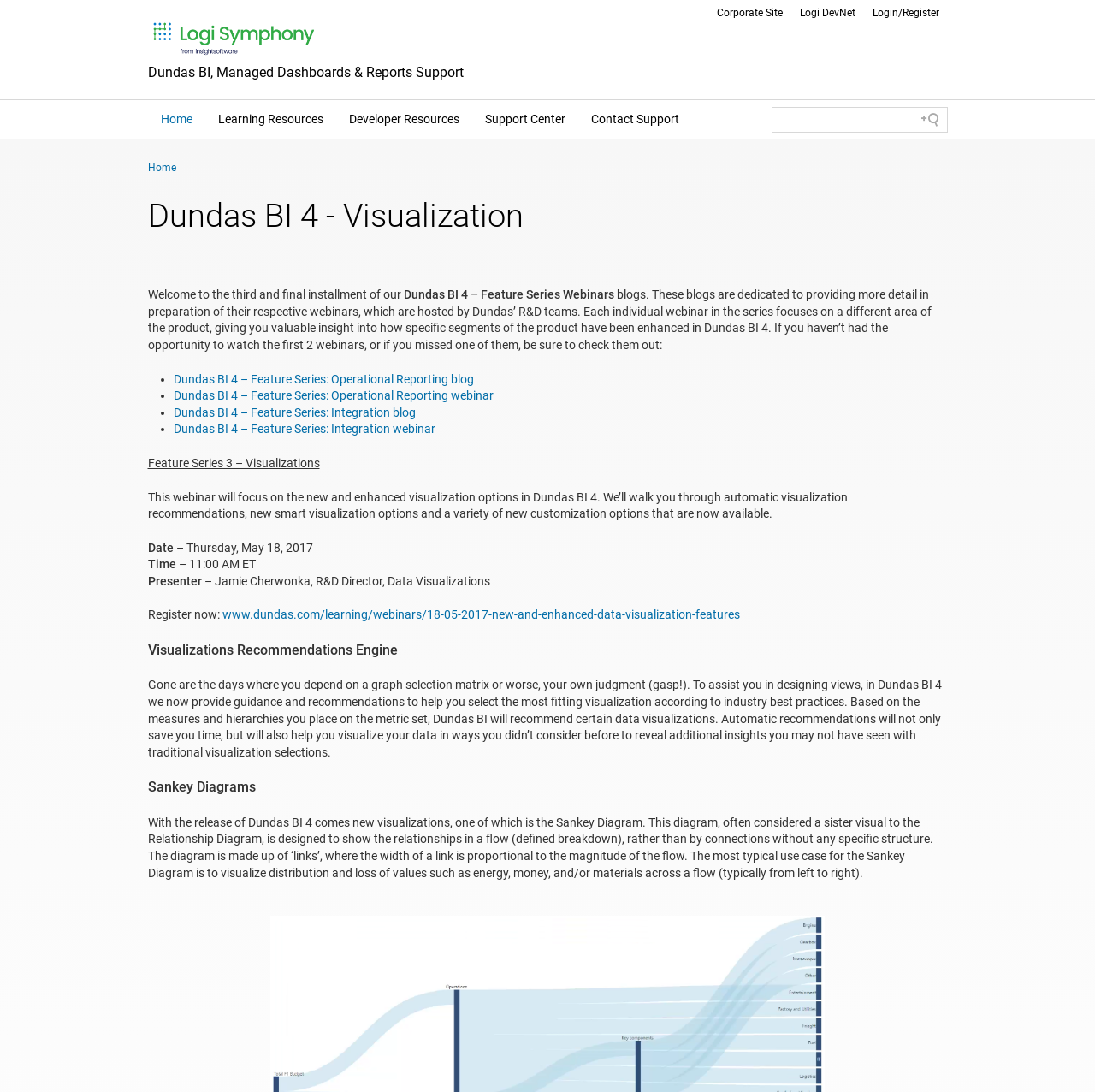Locate the bounding box coordinates of the area to click to fulfill this instruction: "Search for something in the search field". The bounding box should be presented as four float numbers between 0 and 1, in the order [left, top, right, bottom].

[0.704, 0.098, 0.865, 0.122]